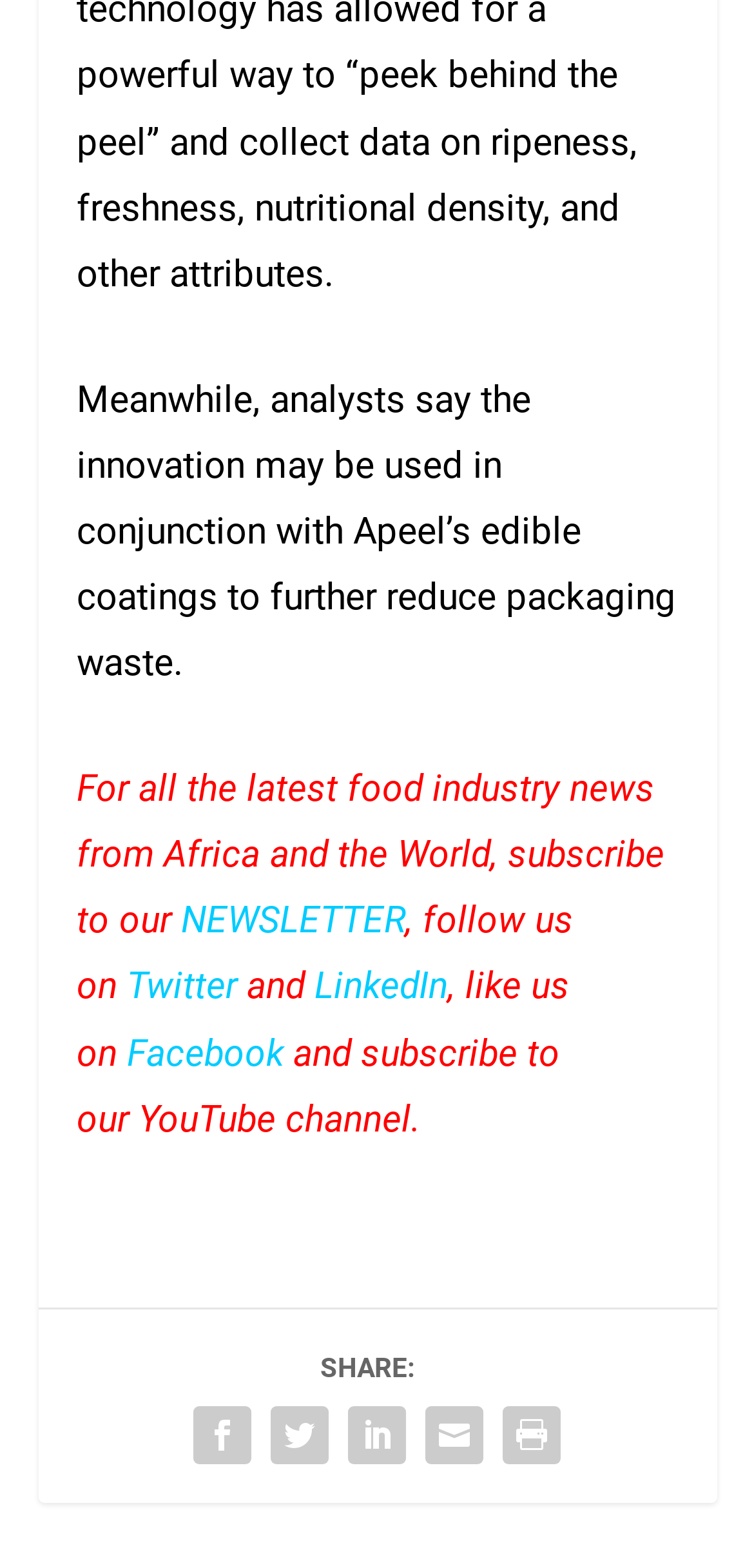How many ways are there to subscribe to the newsletter?
Answer the question using a single word or phrase, according to the image.

1